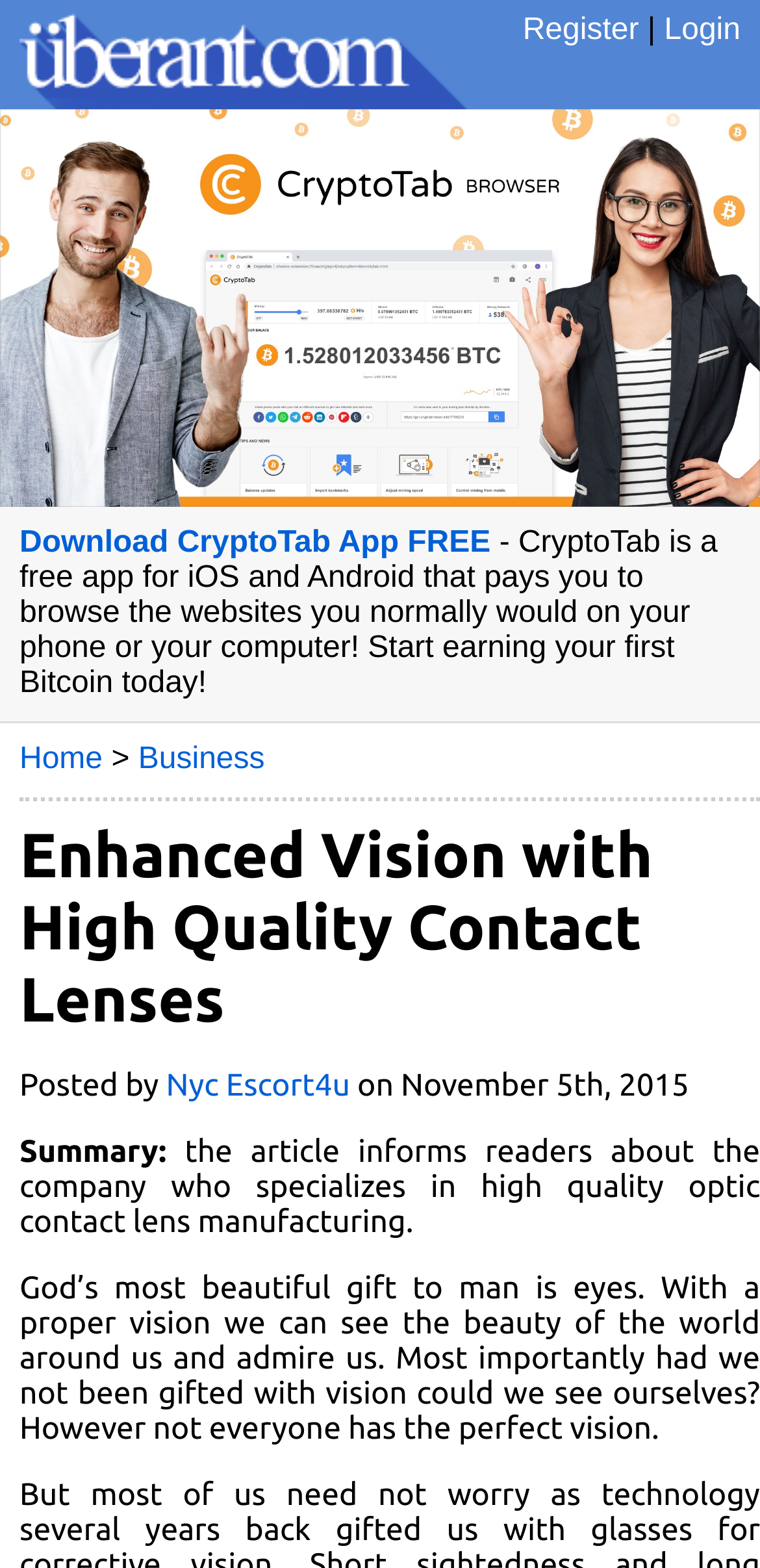Identify the bounding box for the UI element that is described as follows: "Business".

[0.182, 0.474, 0.348, 0.495]